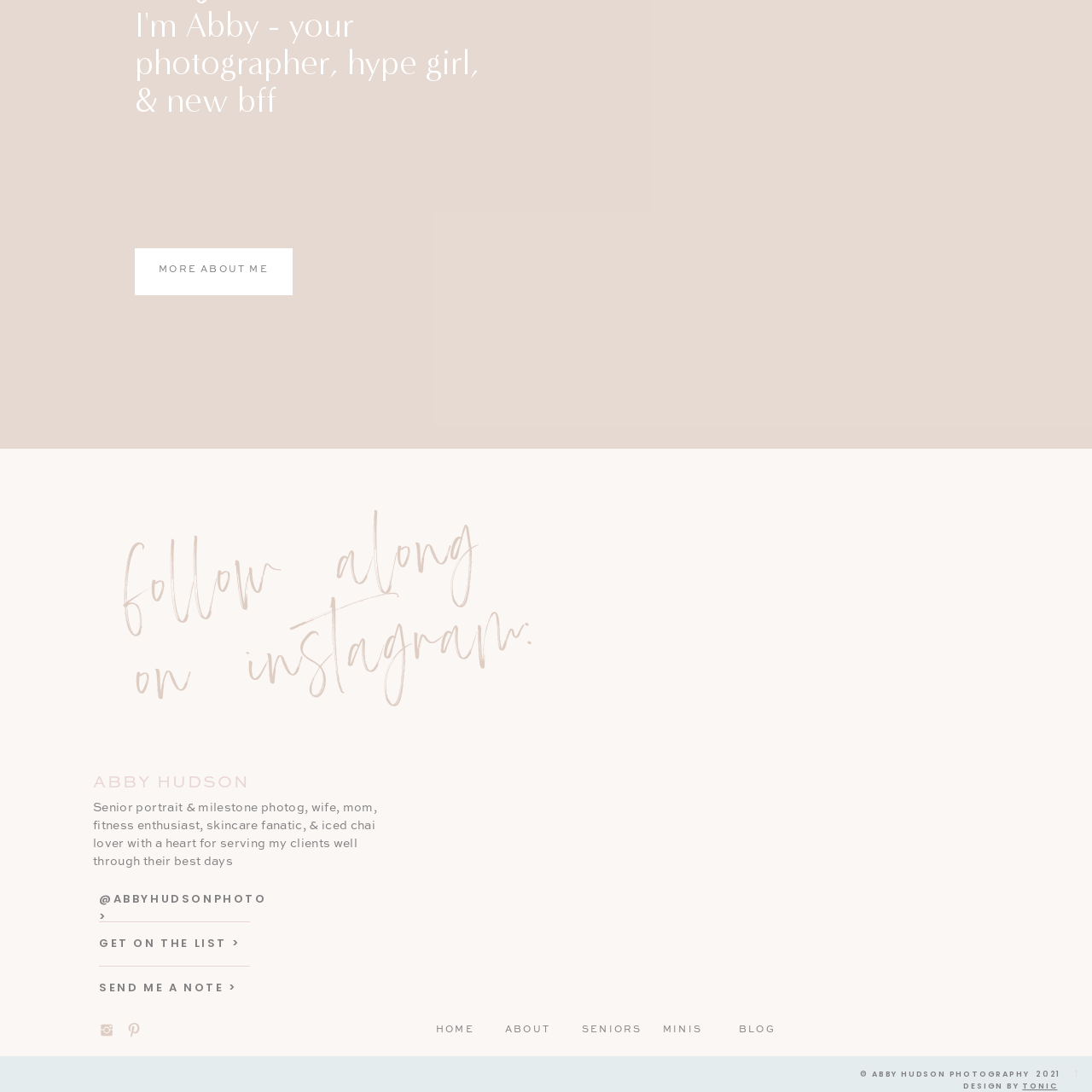Explain comprehensively what is shown in the image marked by the red outline.

The image showcases an elegant and artistic design element, possibly serving as a decorative icon or logo. It is part of a broader visual presentation that emphasizes a brand or personal identity. The context in which this image appears suggests a focus on photography and personal milestones, linked to the creator's journey as a photographer and individual. This image ties into themes of connection and storytelling, inviting viewers to engage with the shared experiences and memories captured through photography. The overall aesthetic aligns with the values of creativity and authenticity, reinforcing the emotional resonance of the narratives being presented.